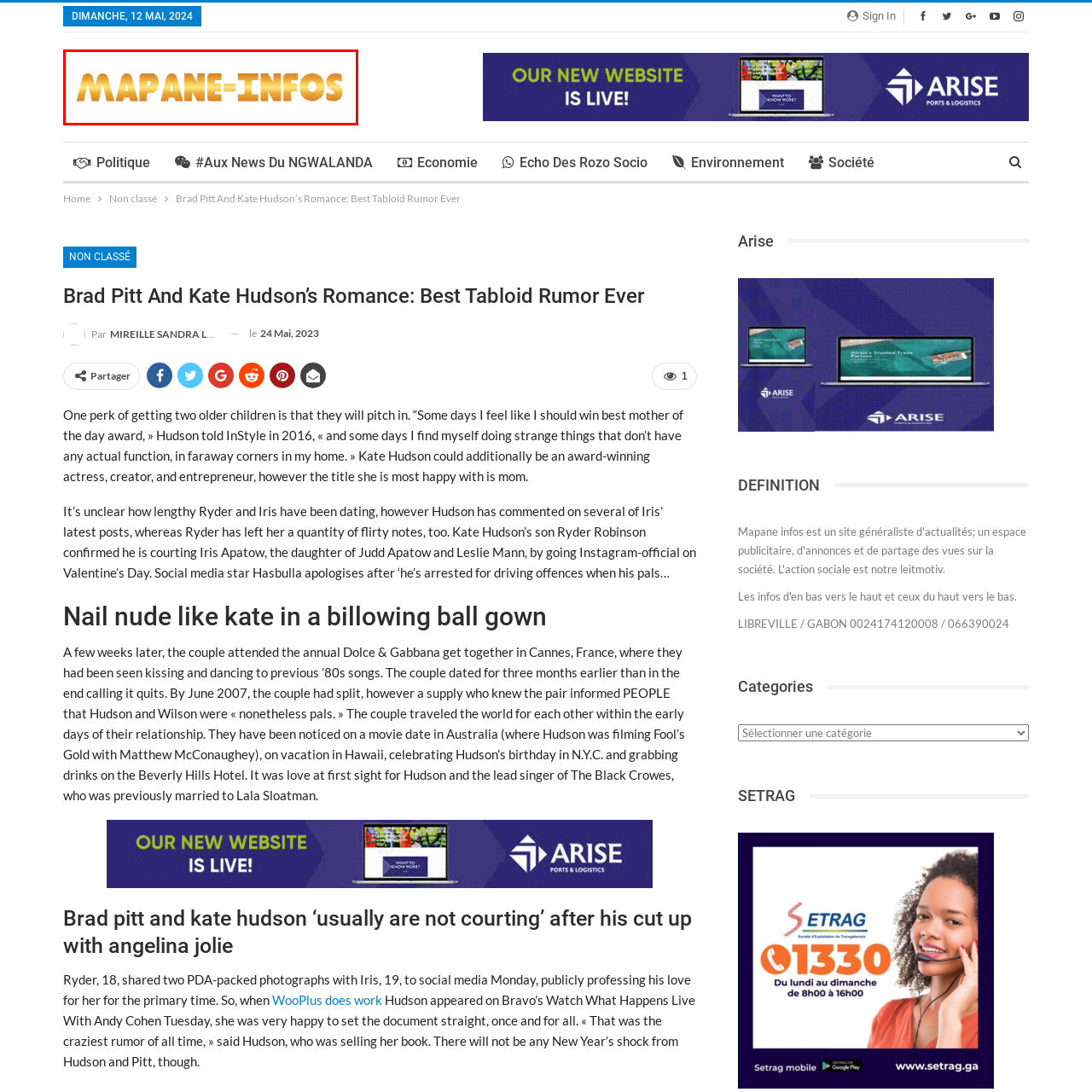Analyze the picture enclosed by the red bounding box and provide a single-word or phrase answer to this question:
What type of content does Mapane Infos likely focus on?

News and entertainment